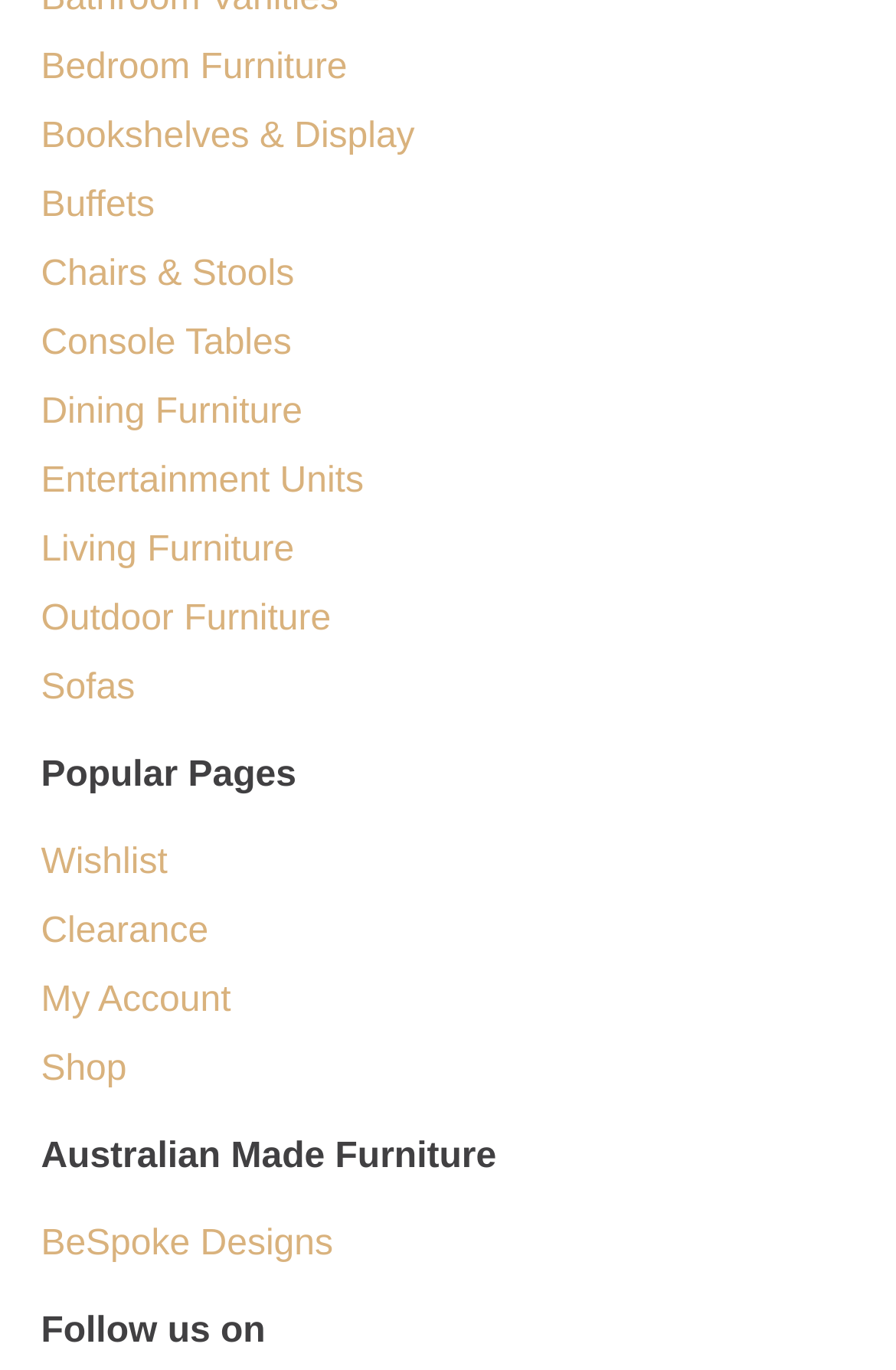Identify the bounding box of the UI component described as: "My Account".

[0.046, 0.714, 0.954, 0.747]